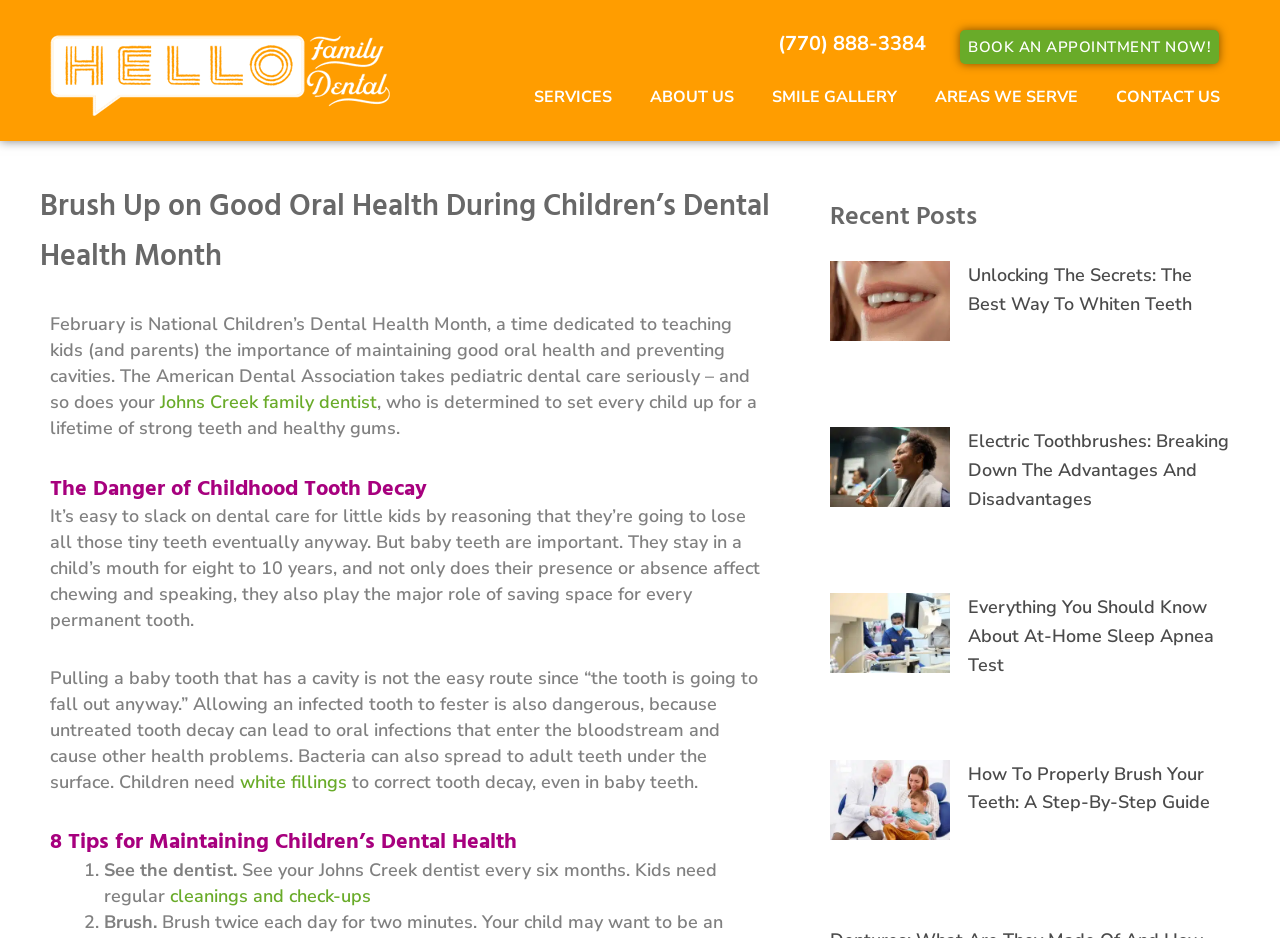What is the theme of this webpage?
Examine the image and give a concise answer in one word or a short phrase.

Children's dental health